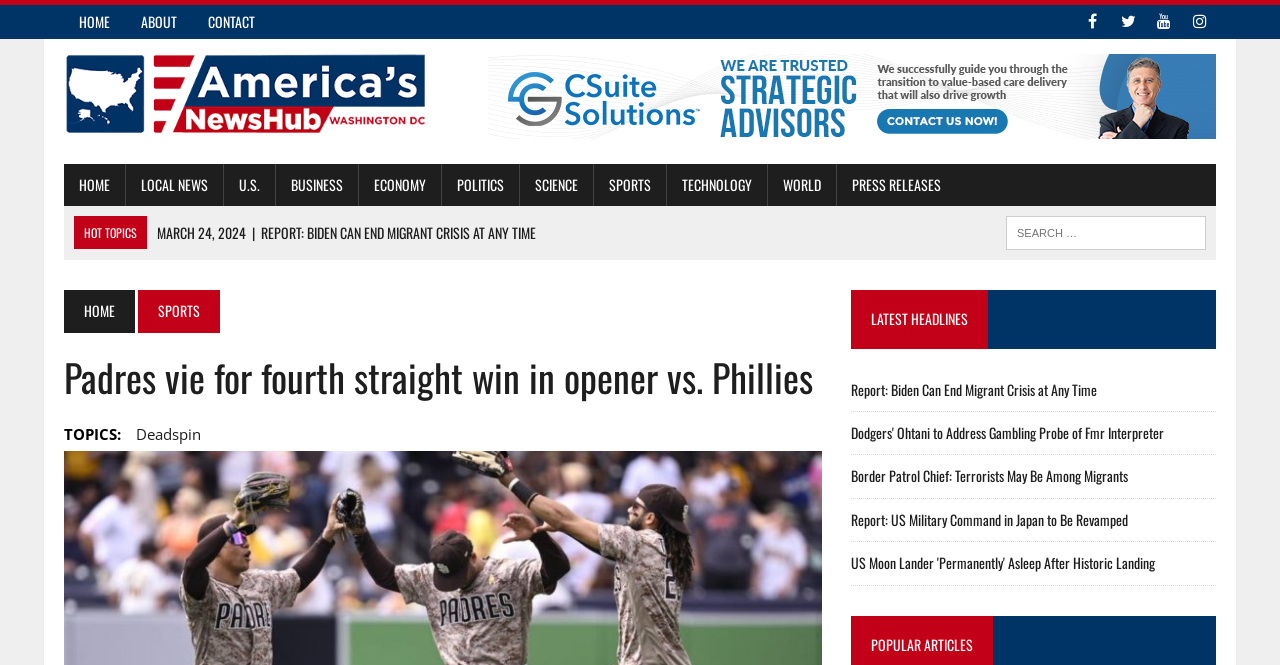Please provide a brief answer to the question using only one word or phrase: 
How many main navigation links are there?

9